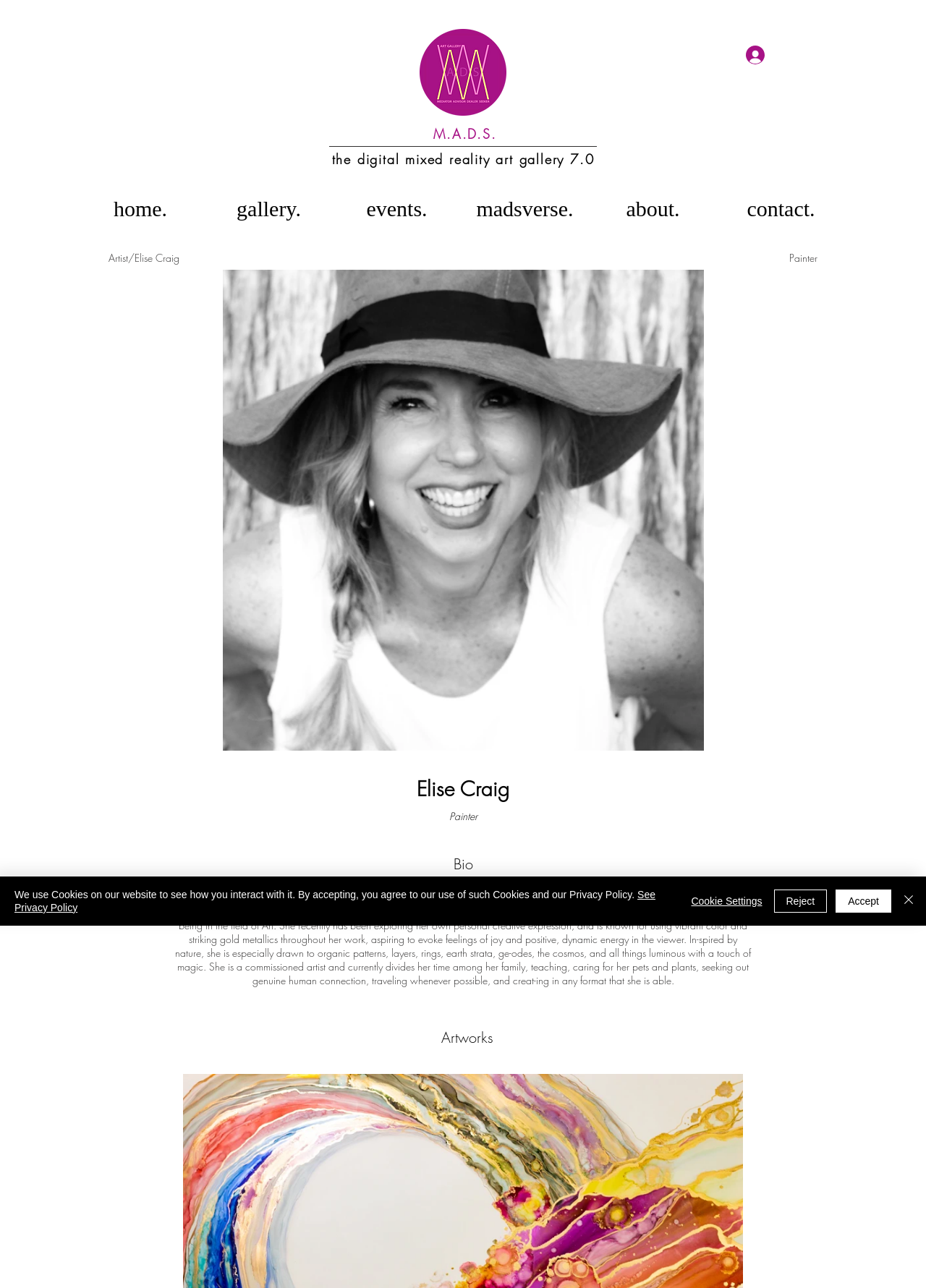Illustrate the webpage thoroughly, mentioning all important details.

The webpage is about Elise Craig, a Texas-based fluid artist who works primarily with alcohol inks. At the top left of the page, there is a navigation menu with links to "home", "gallery", "events", "madsverse", "about", and "contact". Below this menu, there is a heading that reads "Elise Craig" followed by a subheading "Artist/Painter". 

On the top right of the page, there is a button to log in and an image of a lock, indicating a secure connection. Below this, there is a large section dedicated to Elise Craig's bio, which describes her background, experience, and artistic style. This section is divided into several headings, including "Bio" and "Artworks". 

The bio section is a lengthy paragraph that provides detailed information about Elise Craig's life, education, and artistic journey. It mentions her passion for inks, her experience as an art educator, and her inspiration from nature. 

At the very bottom of the page, there is a notification alert about the website's use of cookies, with links to the privacy policy and buttons to accept, reject, or customize cookie settings. There is also a close button with an image of a cross to dismiss the notification.